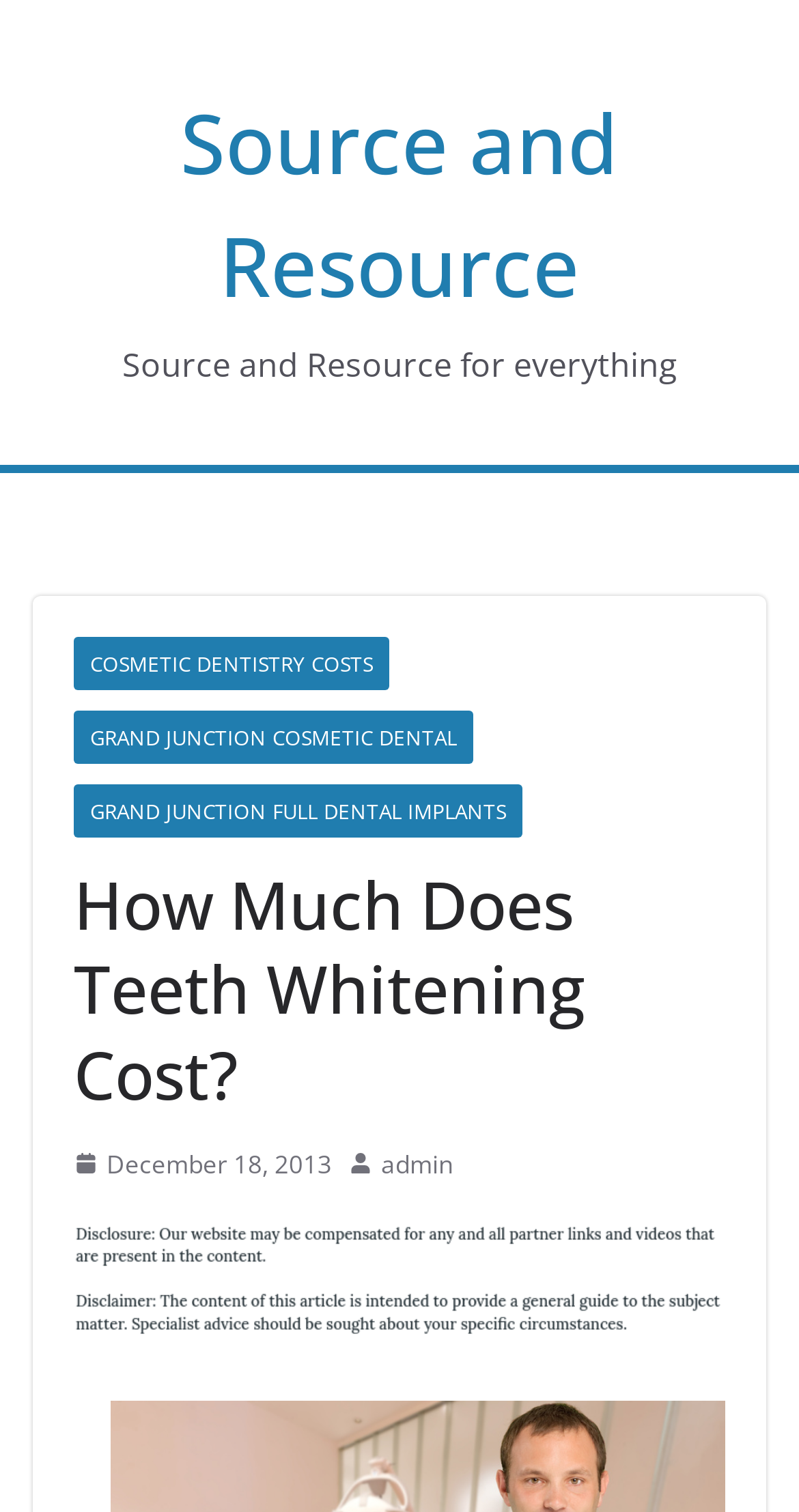Provide the bounding box coordinates of the HTML element described as: "庆瘦身成功 布兰妮狂购". The bounding box coordinates should be four float numbers between 0 and 1, i.e., [left, top, right, bottom].

None